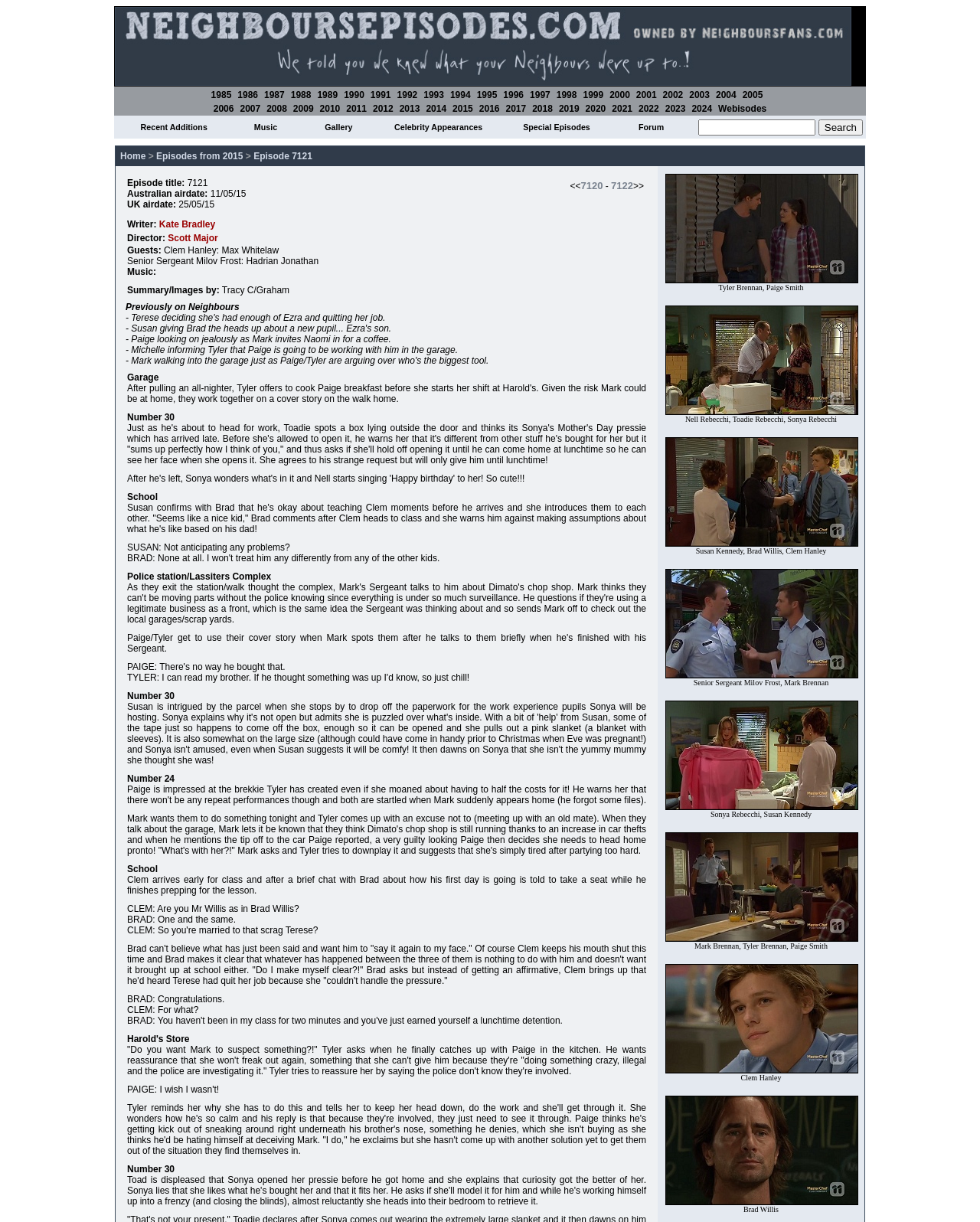Determine the bounding box coordinates for the UI element matching this description: "Episodes from 2015".

[0.159, 0.124, 0.248, 0.132]